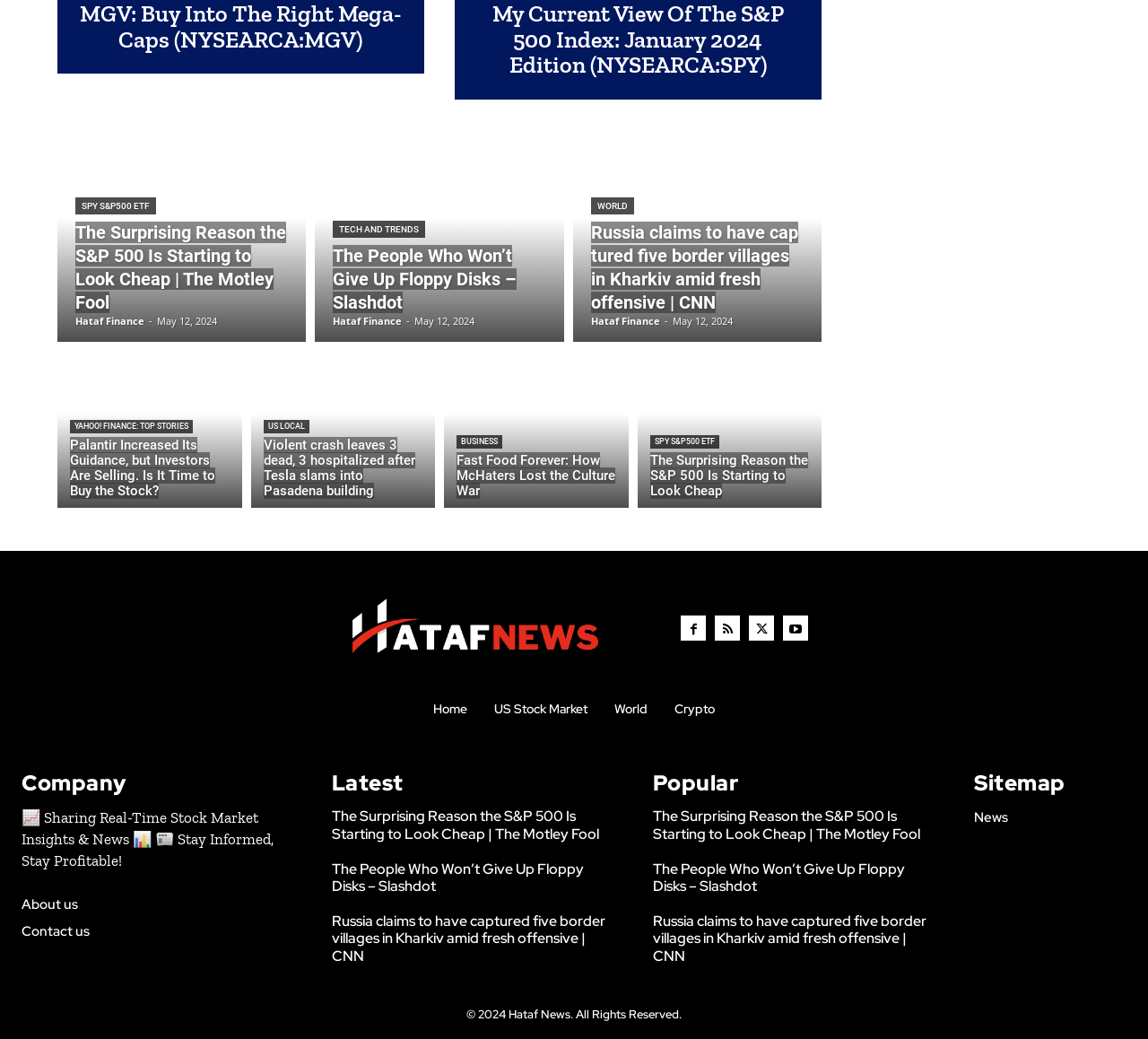Identify the bounding box coordinates of the clickable region necessary to fulfill the following instruction: "Click on the 'The Surprising Reason the S&P 500 Is Starting to Look Cheap | The Motley Fool' link". The bounding box coordinates should be four float numbers between 0 and 1, i.e., [left, top, right, bottom].

[0.05, 0.13, 0.267, 0.329]